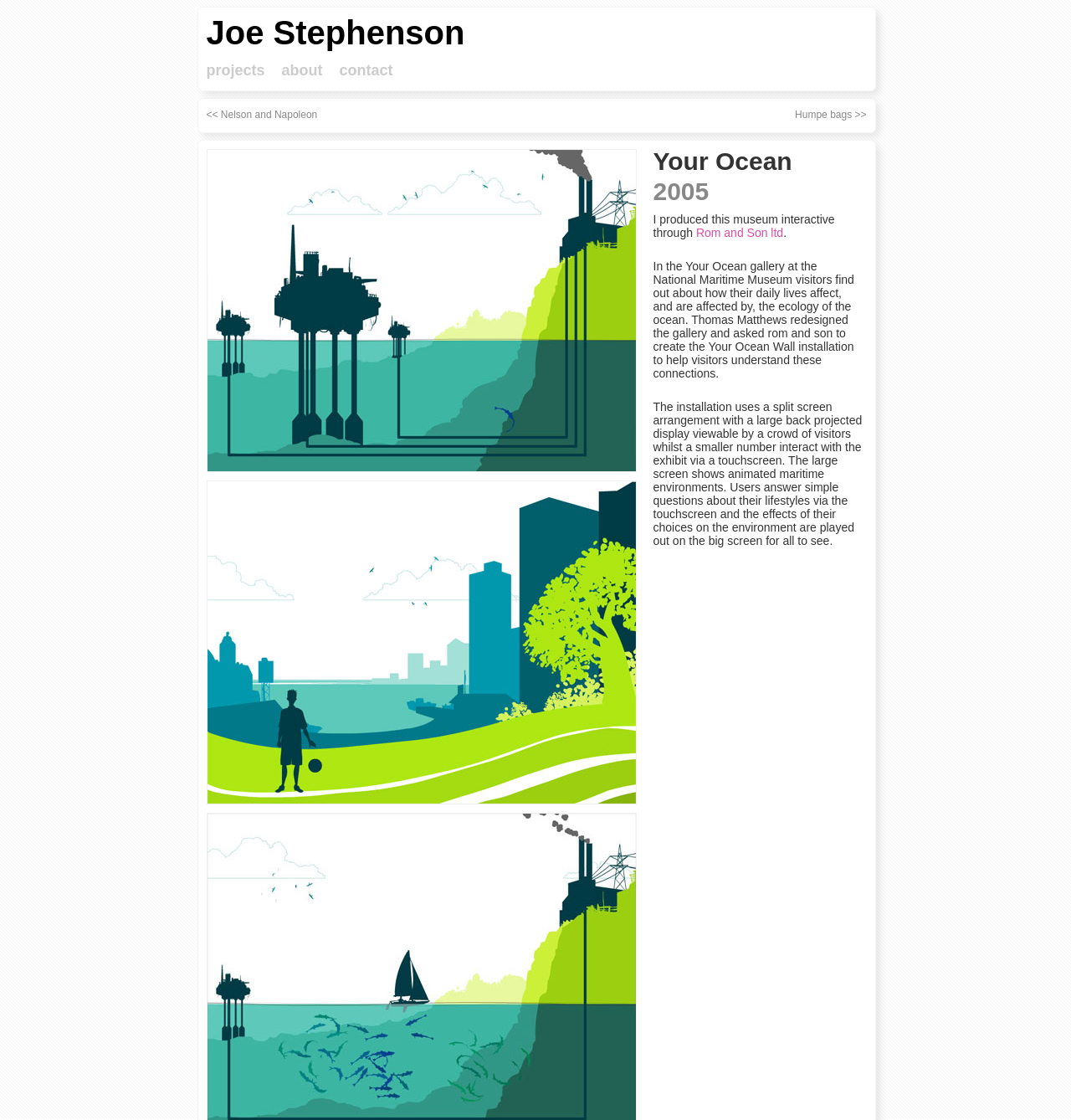What is the name of the company that created the Your Ocean Wall installation?
Refer to the screenshot and respond with a concise word or phrase.

Rom and Son ltd